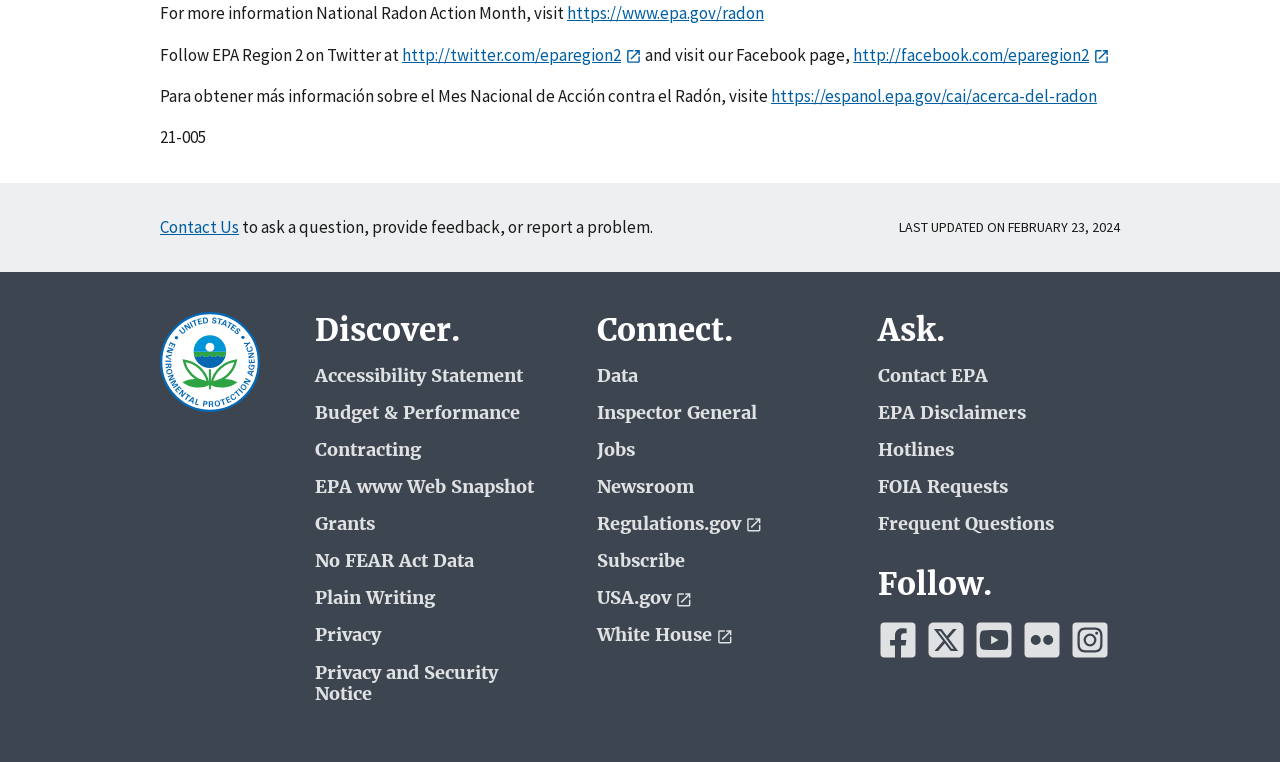What is the name of the organization?
Examine the image closely and answer the question with as much detail as possible.

I found the answer by looking at the image element with the description 'United States Environmental Protection Agency' located at the top of the webpage.